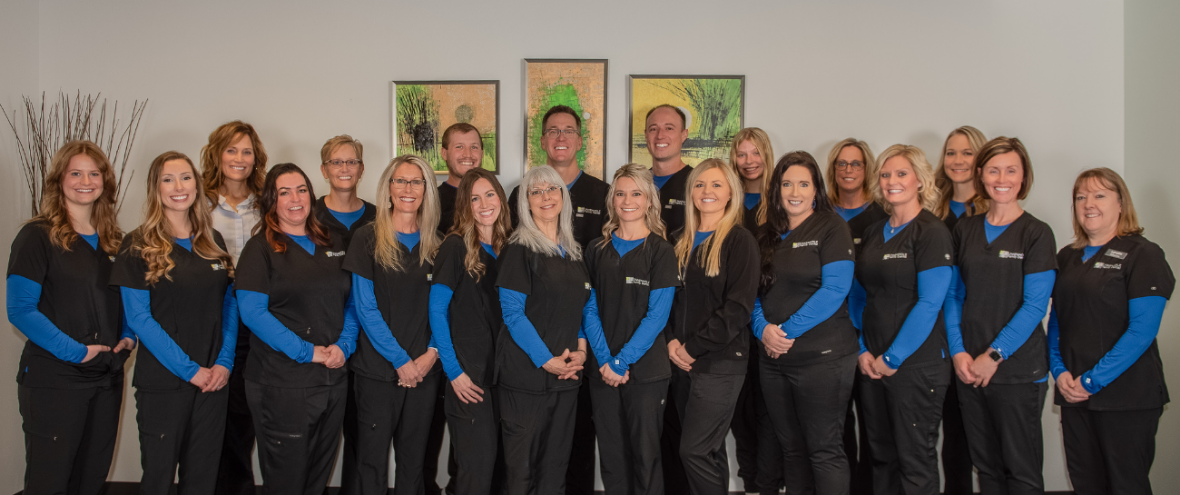Please answer the following question using a single word or phrase: What is the gender composition of the team?

Both men and women